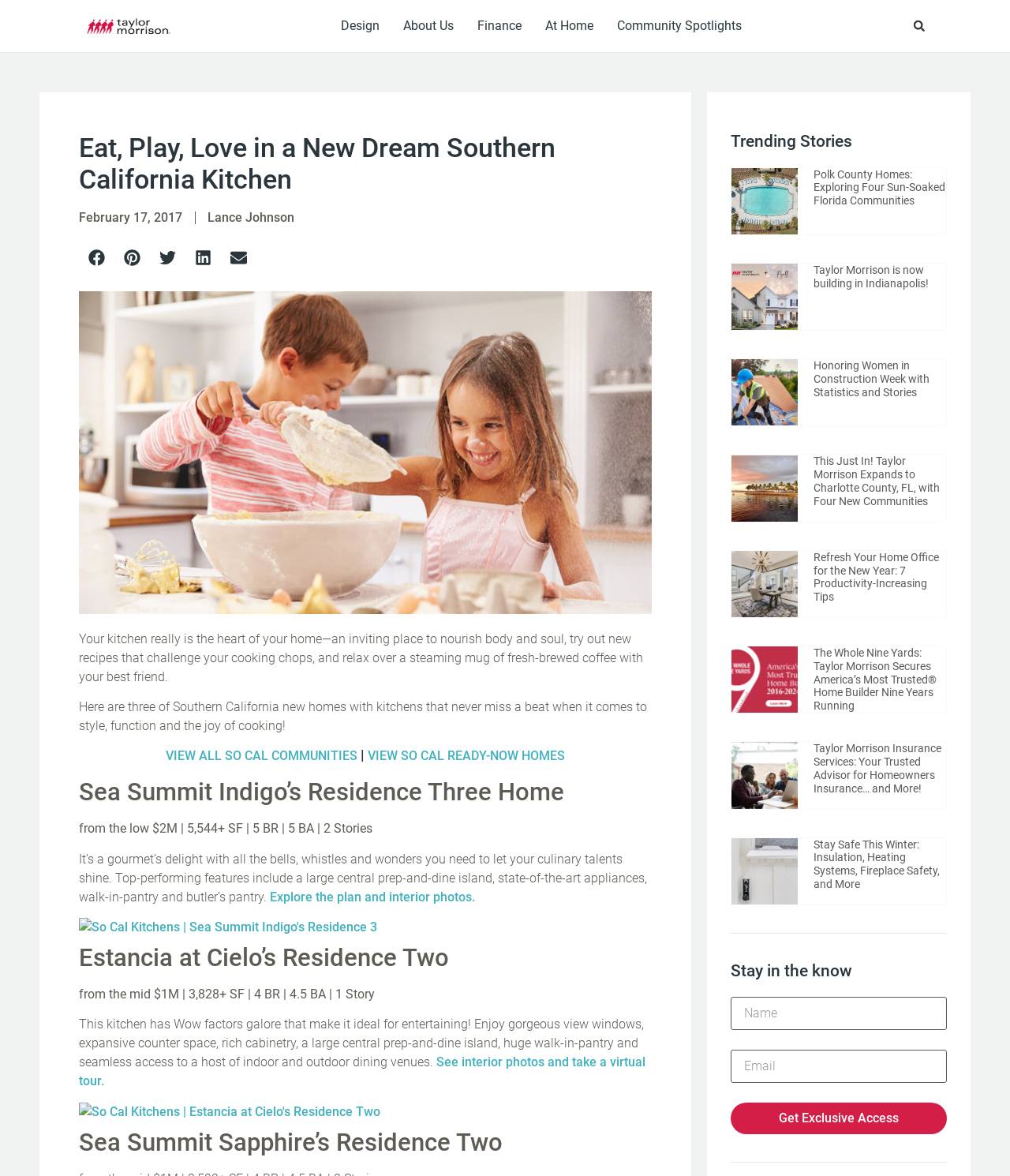What type of content is featured in the 'Trending Stories' section?
Refer to the image and provide a detailed answer to the question.

The 'Trending Stories' section appears to feature articles, as indicated by the links and headings, such as 'Polk County Homes: Exploring Four Sun-Soaked Florida Communities' and 'Honoring Women in Construction Week with Statistics and Stories'.